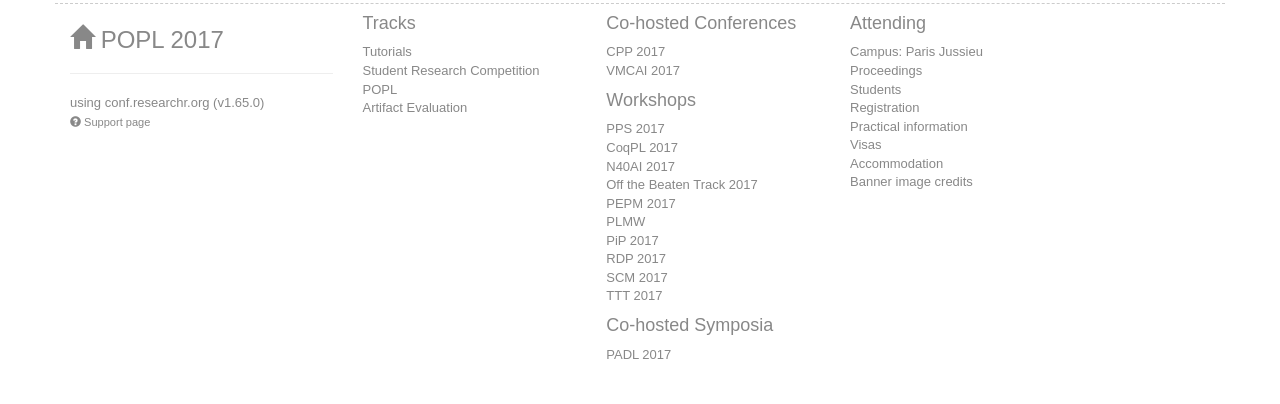What is the name of the conference?
Please use the image to provide a one-word or short phrase answer.

POPL 2017